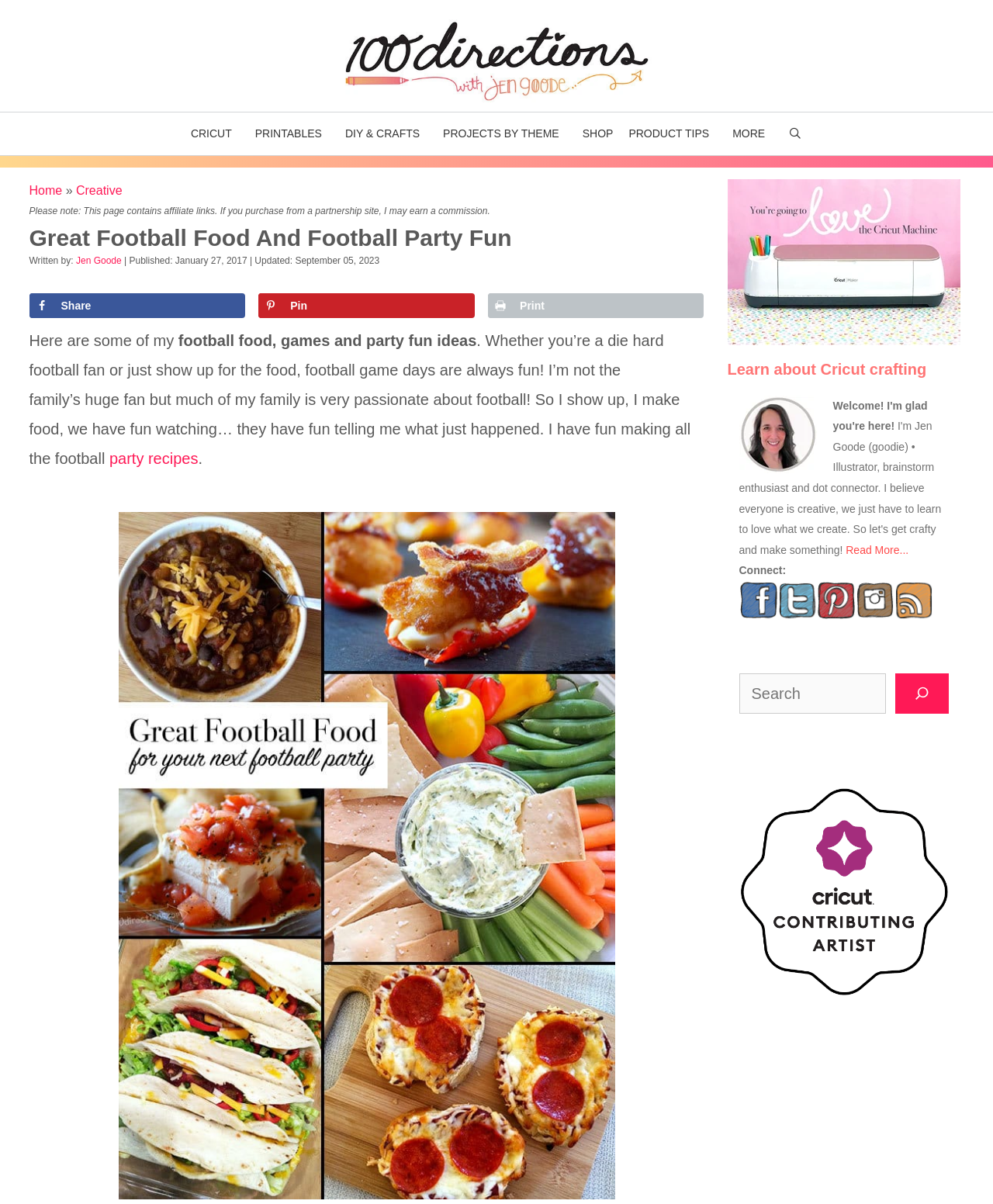Provide the bounding box coordinates of the HTML element this sentence describes: "parent_node: Connect:". The bounding box coordinates consist of four float numbers between 0 and 1, i.e., [left, top, right, bottom].

[0.744, 0.506, 0.783, 0.517]